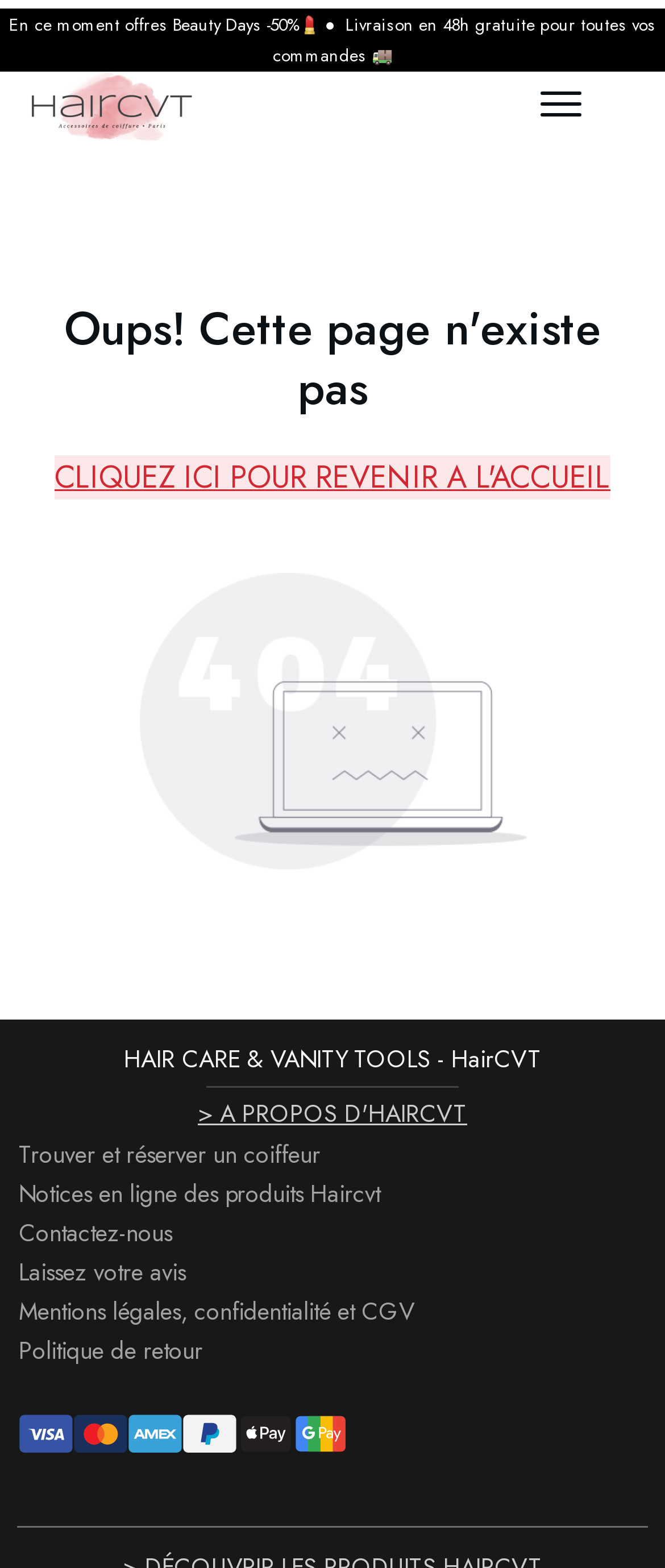What is the call-to-action on this page?
Analyze the image and deliver a detailed answer to the question.

The call-to-action is located in a link element with a bounding box of [0.082, 0.29, 0.918, 0.319], which is a prominent element on the page. The text content of this element is 'CLIQUEZ ICI POUR REVENIR A L'ACCUEIL', which is a French call-to-action translating to 'CLICK HERE TO RETURN TO THE HOMEPAGE'.